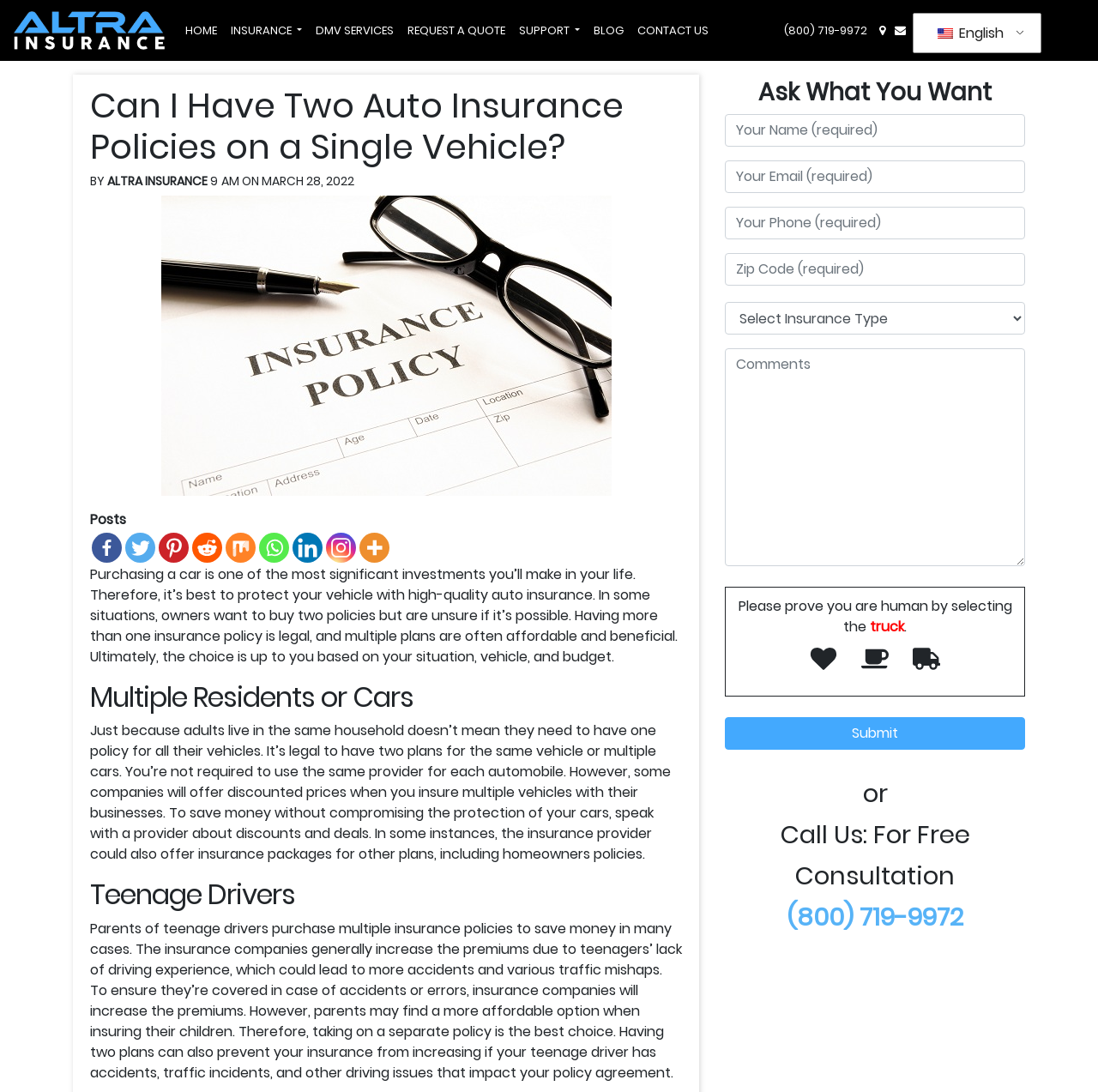Provide a one-word or brief phrase answer to the question:
What social media platforms are available for sharing?

Facebook, Twitter, etc.